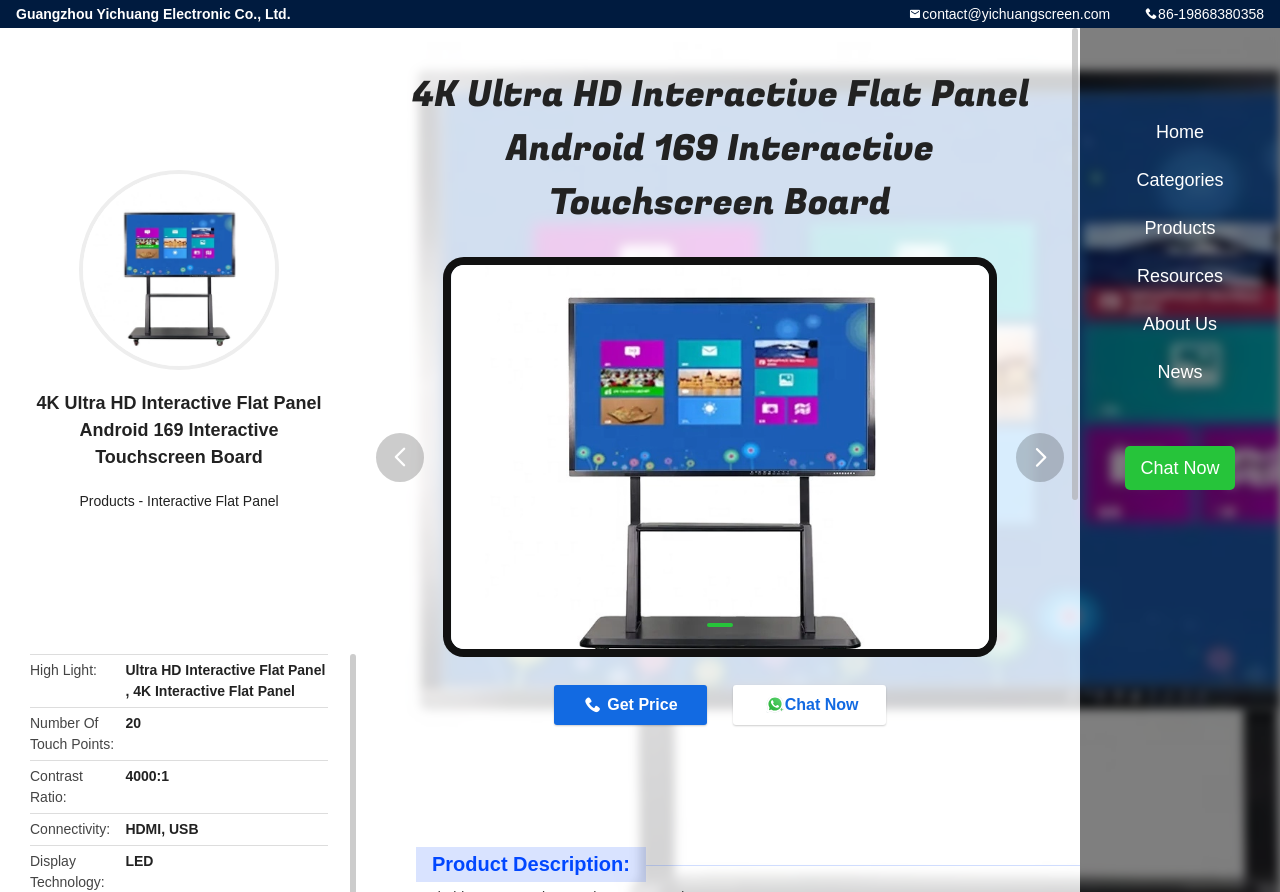How many touch points does the product have?
Look at the image and answer the question using a single word or phrase.

20